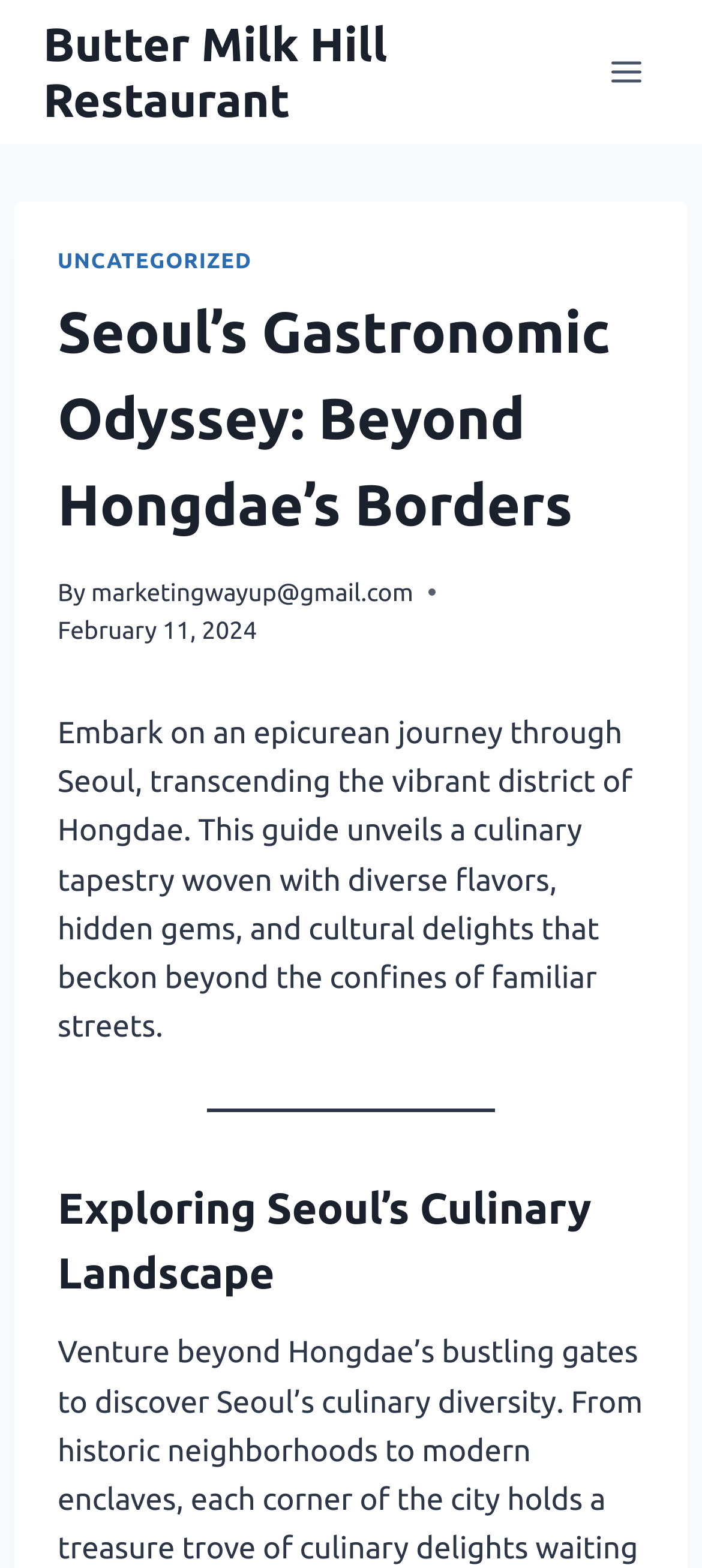Identify the bounding box for the given UI element using the description provided. Coordinates should be in the format (top-left x, top-left y, bottom-right x, bottom-right y) and must be between 0 and 1. Here is the description: aria-label="Advertisement" name="aswift_0" title="Advertisement"

None